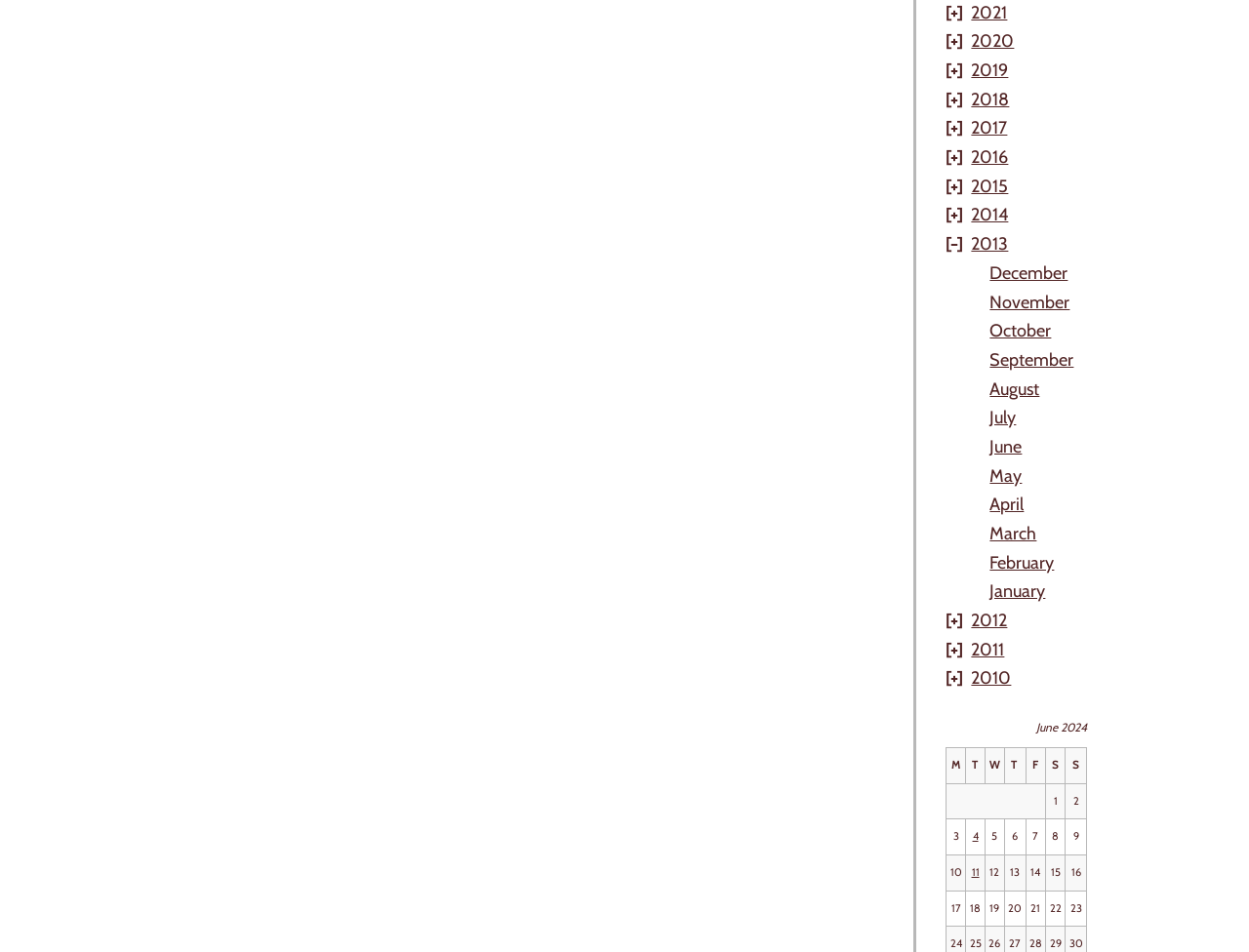What is the purpose of the links in the grid?
Examine the webpage screenshot and provide an in-depth answer to the question.

The links in the grid are used to view more details about the posts published on specific dates, allowing the user to access additional information about each post.